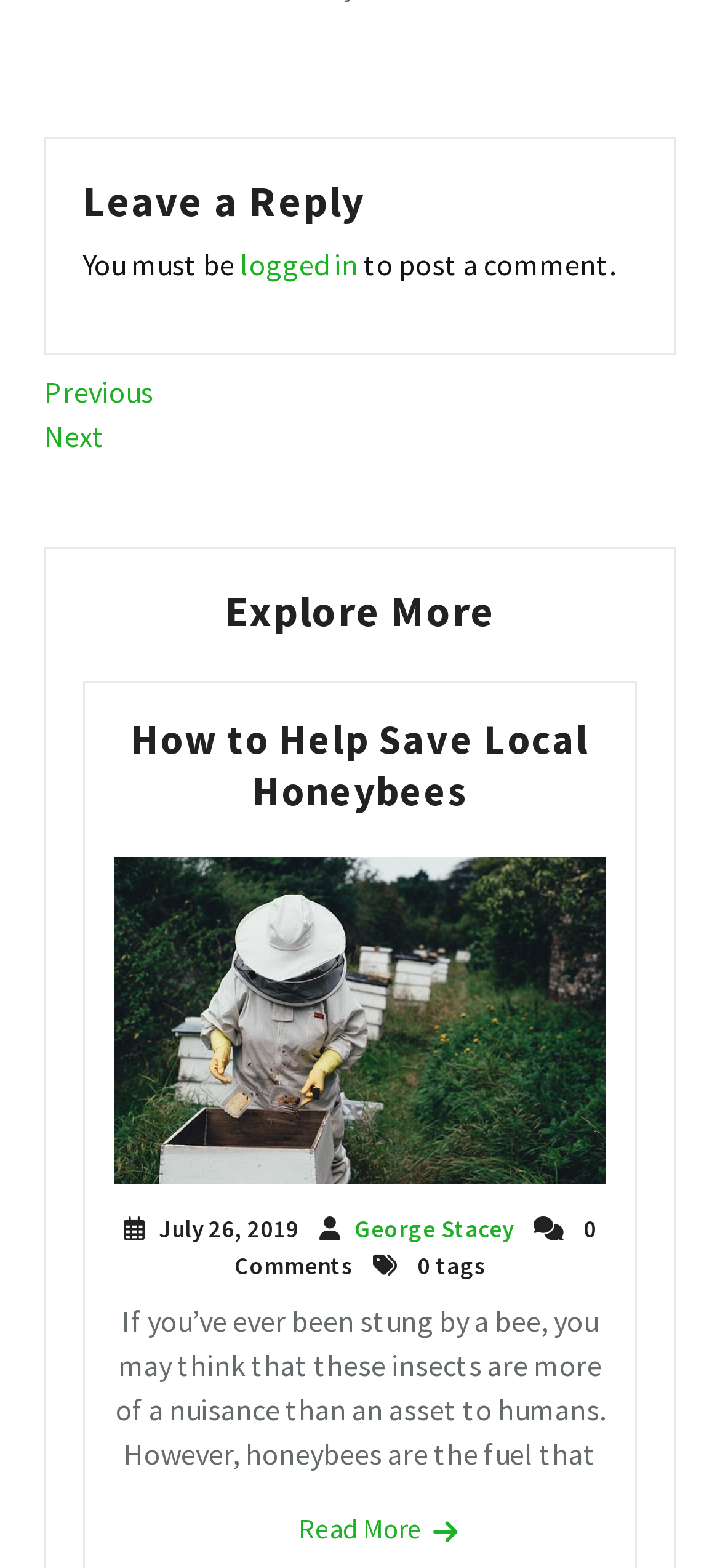Provide the bounding box coordinates in the format (top-left x, top-left y, bottom-right x, bottom-right y). All values are floating point numbers between 0 and 1. Determine the bounding box coordinate of the UI element described as: Read More

[0.414, 0.963, 0.586, 0.989]